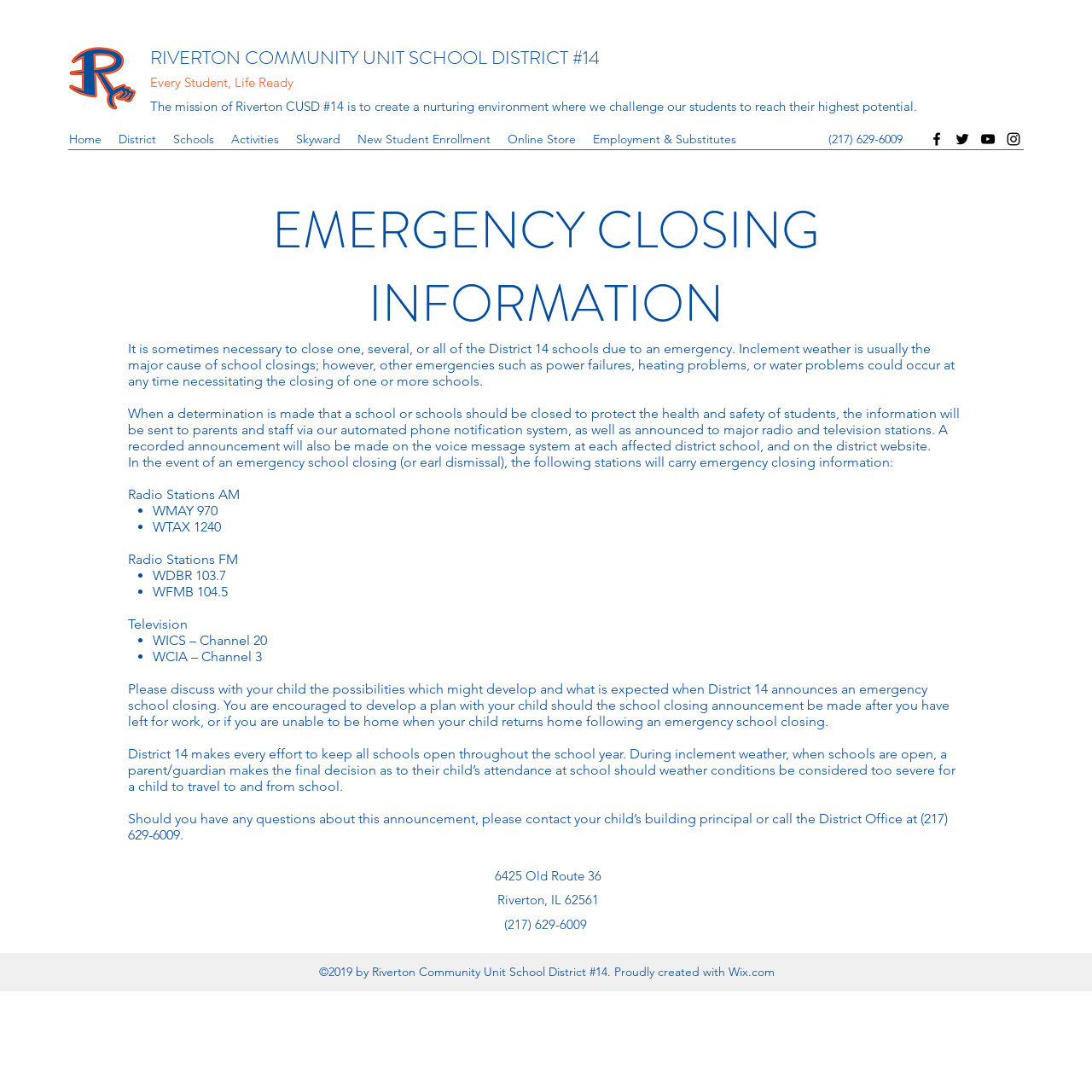Bounding box coordinates are specified in the format (top-left x, top-left y, bottom-right x, bottom-right y). All values are floating point numbers bounded between 0 and 1. Please provide the bounding box coordinate of the region this sentence describes: The Monster in the Box

None